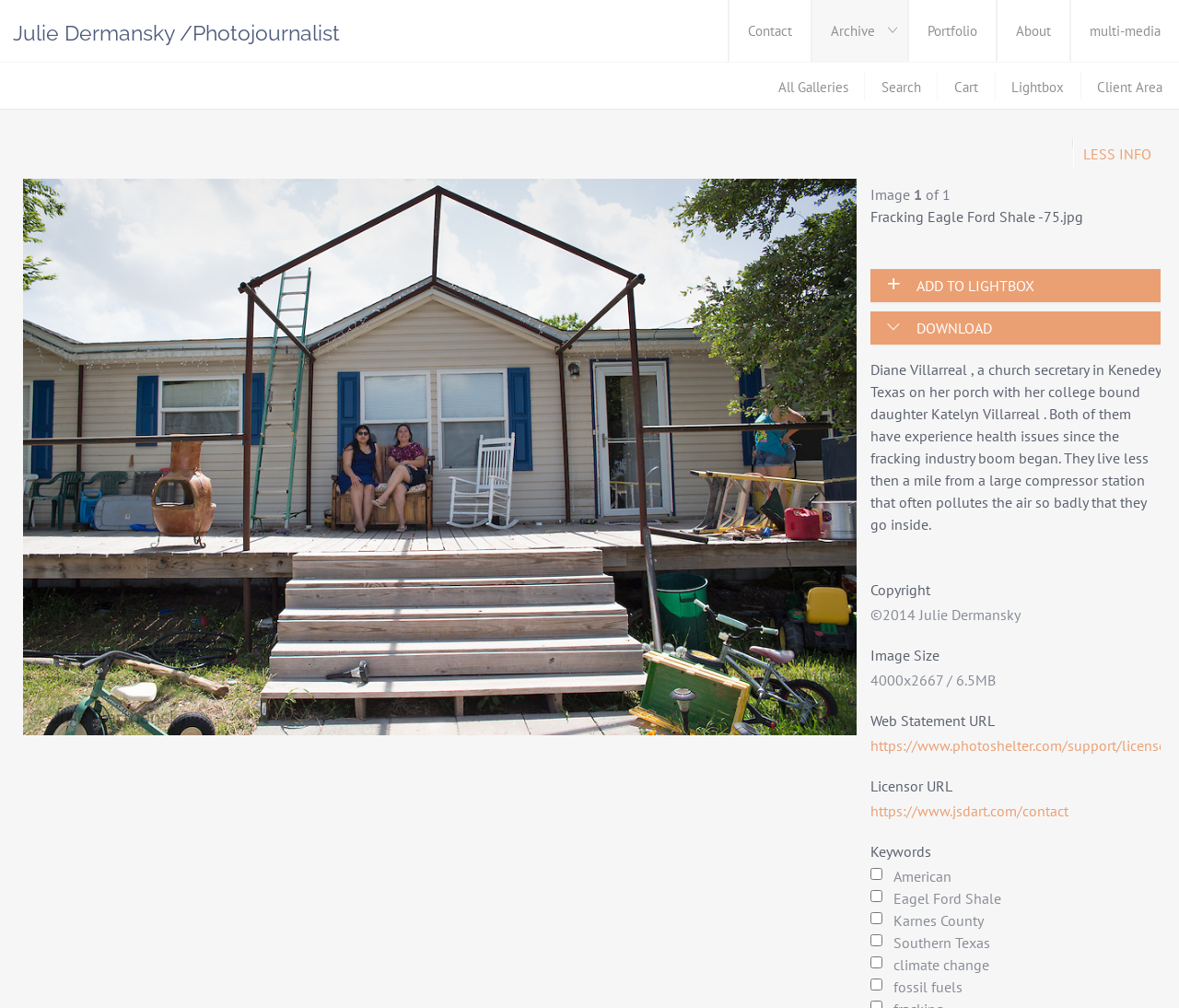Please identify the bounding box coordinates of the region to click in order to complete the given instruction: "Download the image". The coordinates should be four float numbers between 0 and 1, i.e., [left, top, right, bottom].

[0.738, 0.309, 0.996, 0.342]